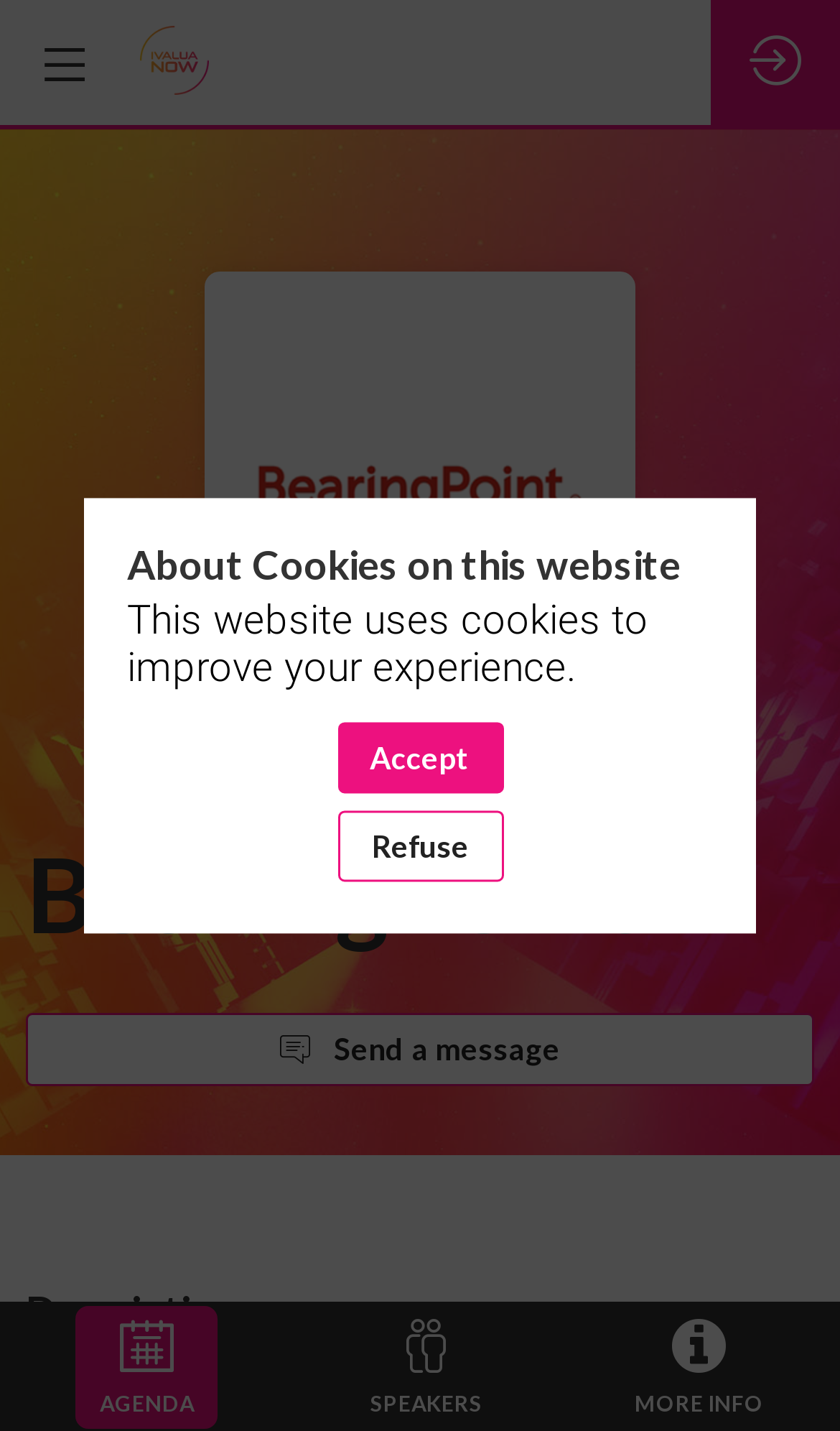Pinpoint the bounding box coordinates of the clickable element to carry out the following instruction: "Click the MORE INFO link."

[0.755, 0.91, 0.909, 1.0]